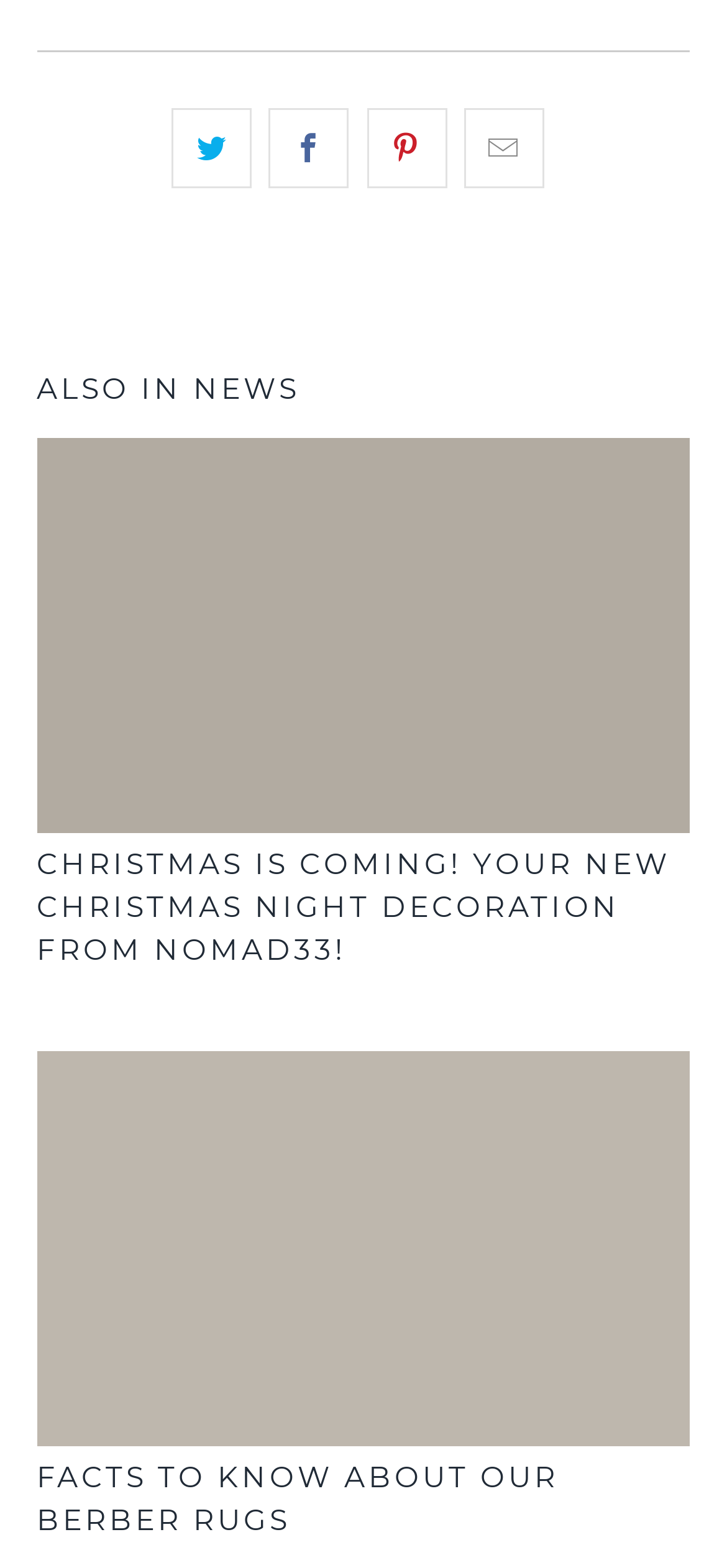Pinpoint the bounding box coordinates of the area that must be clicked to complete this instruction: "Explore Nomad33's Christmas night decoration".

[0.051, 0.54, 0.922, 0.617]